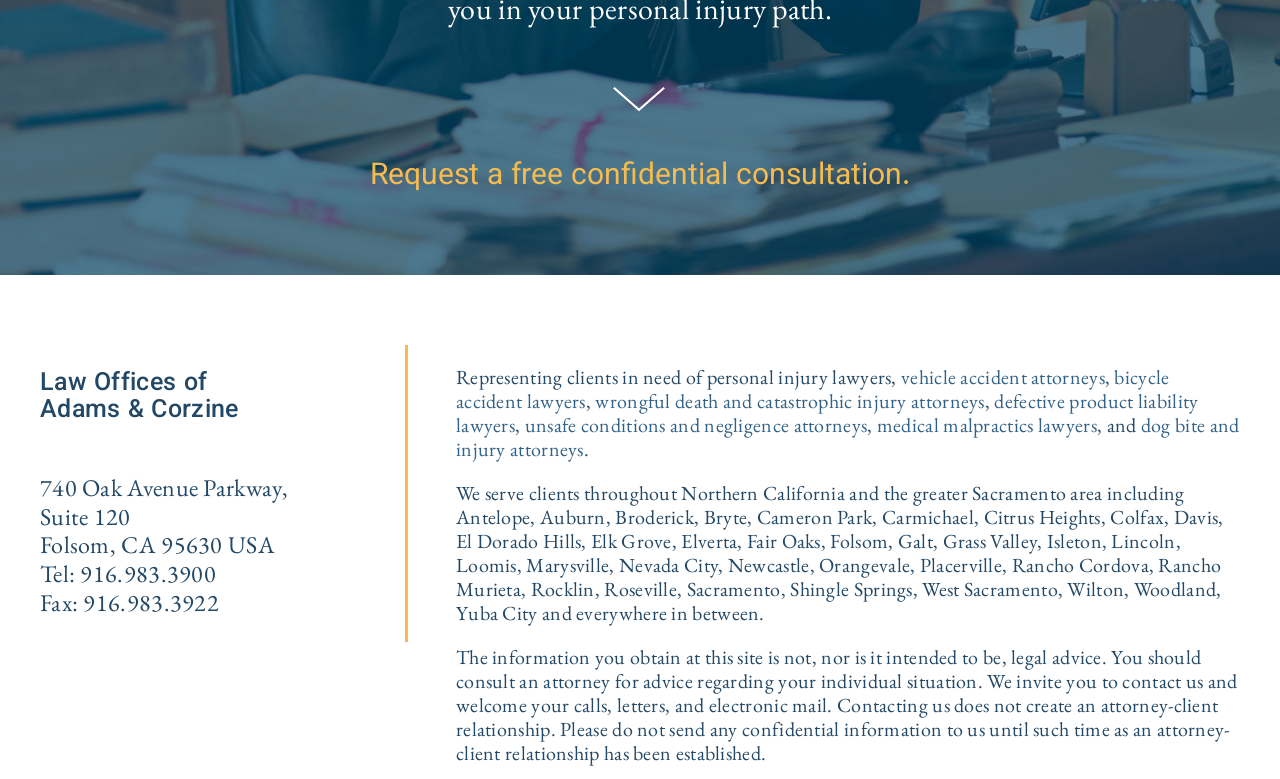What areas of Northern California are served by this law firm?
Using the image, answer in one word or phrase.

Sacramento area and surrounding cities